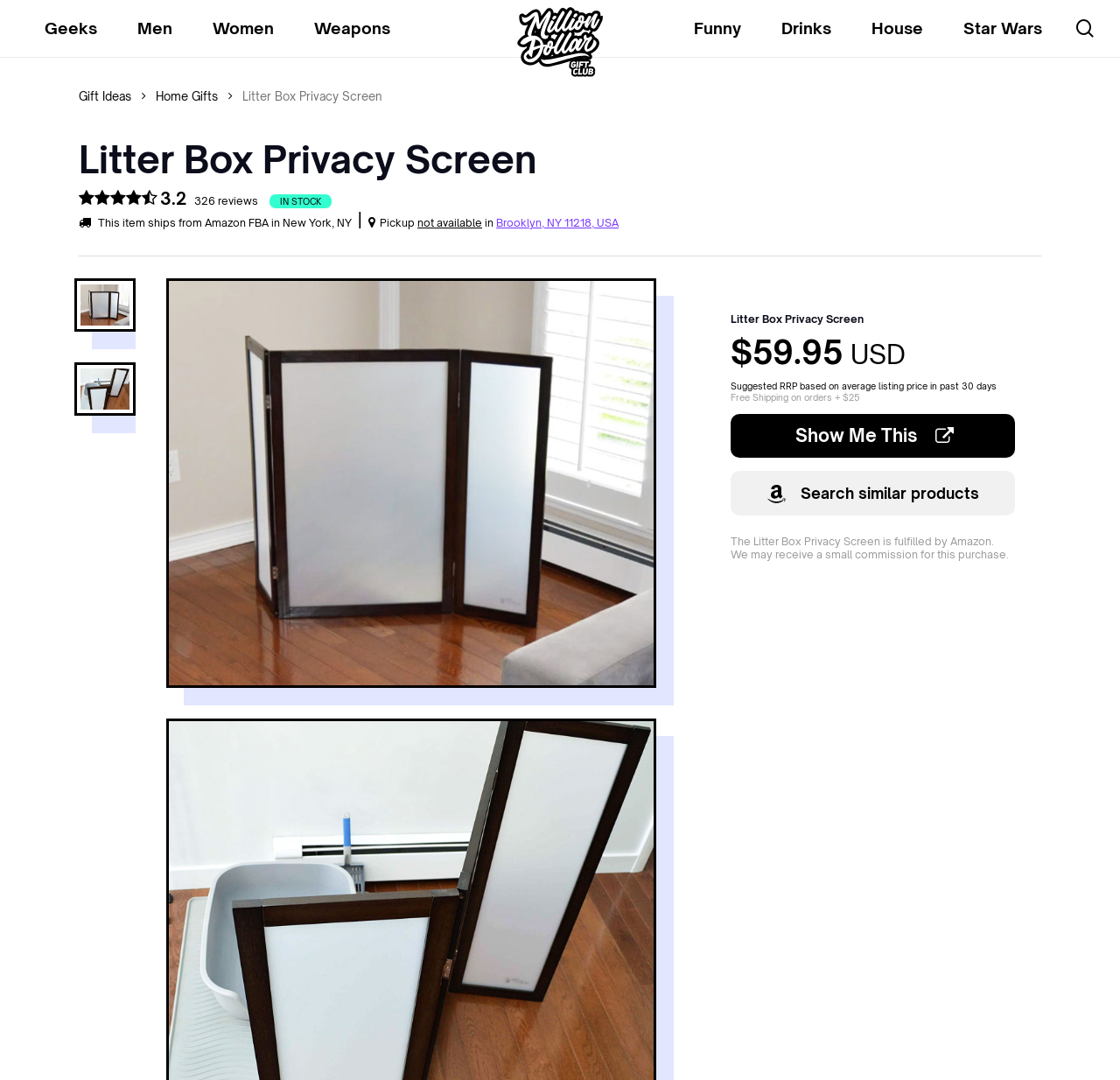Detail the various sections and features of the webpage.

This webpage is about a product called "Litter Box Privacy Screen" and appears to be an e-commerce page. At the top, there is a search bar with a textbox and a "Hit enter to search or ESC to close" instruction. Next to the search bar, there is a "Close Search" link and a "Million Dollar Gift Club" link with an accompanying image. 

Below the search bar, there are several links categorized by topics such as "Geeks", "Men", "Women", "Weapons", "Funny", "Drinks", "House", and "Star Wars". 

The main content of the page is about the "Litter Box Privacy Screen" product. There is a heading with the product name, followed by a rating of "3.2" with "326 reviews". The product is "IN STOCK" and ships from Amazon FBA in New York, NY. There is also information about pickup availability.

On the right side of the page, there is a large image of the product, and below it, there are three smaller images of the product. 

Further down, there is a section with pricing information, showing a price of "$59.95 USD" with a note about free shipping on orders over $25. There are also two links, "Show Me This" and "Search similar products". 

Finally, there is a section with additional information about the product, including a note that it is fulfilled by Amazon and that the website may receive a small commission for the purchase.